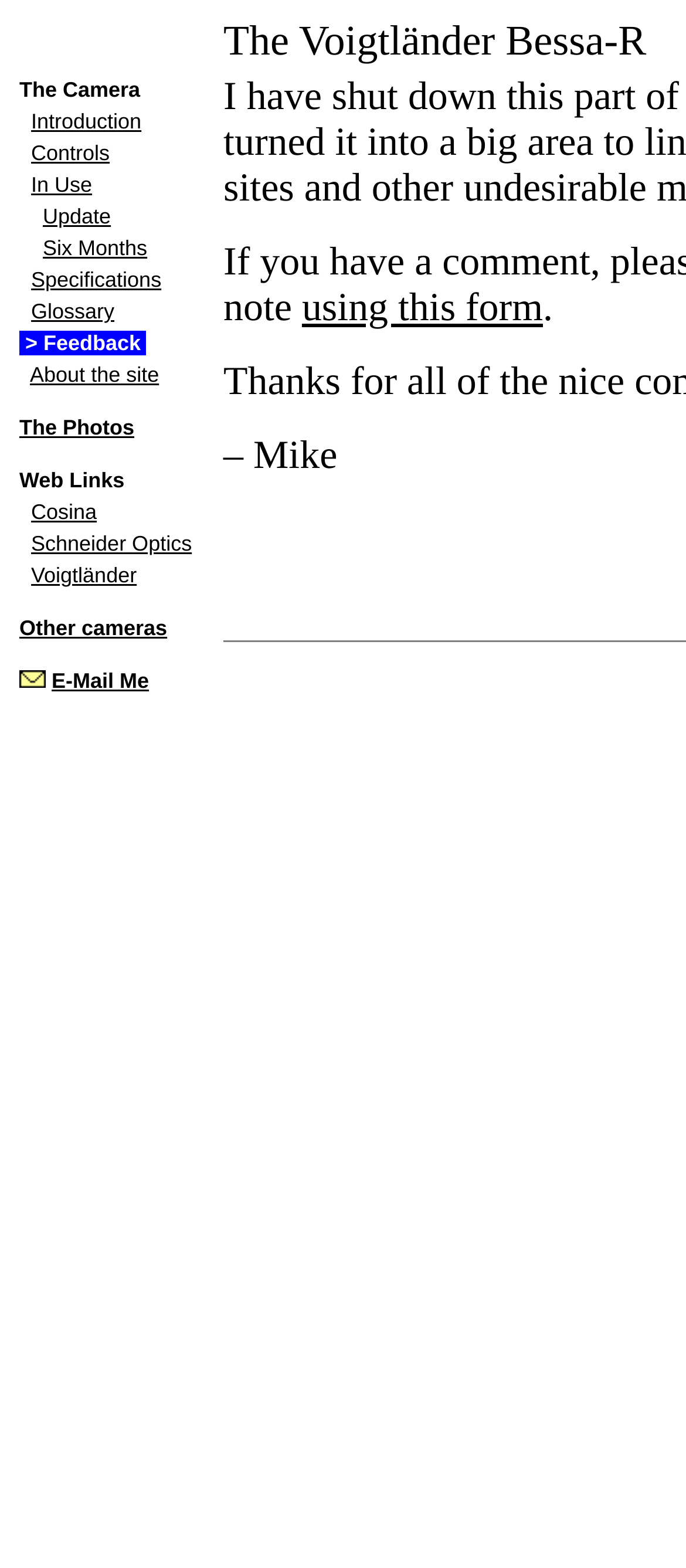Respond to the question below with a single word or phrase:
What is the first link in the webpage?

Introduction